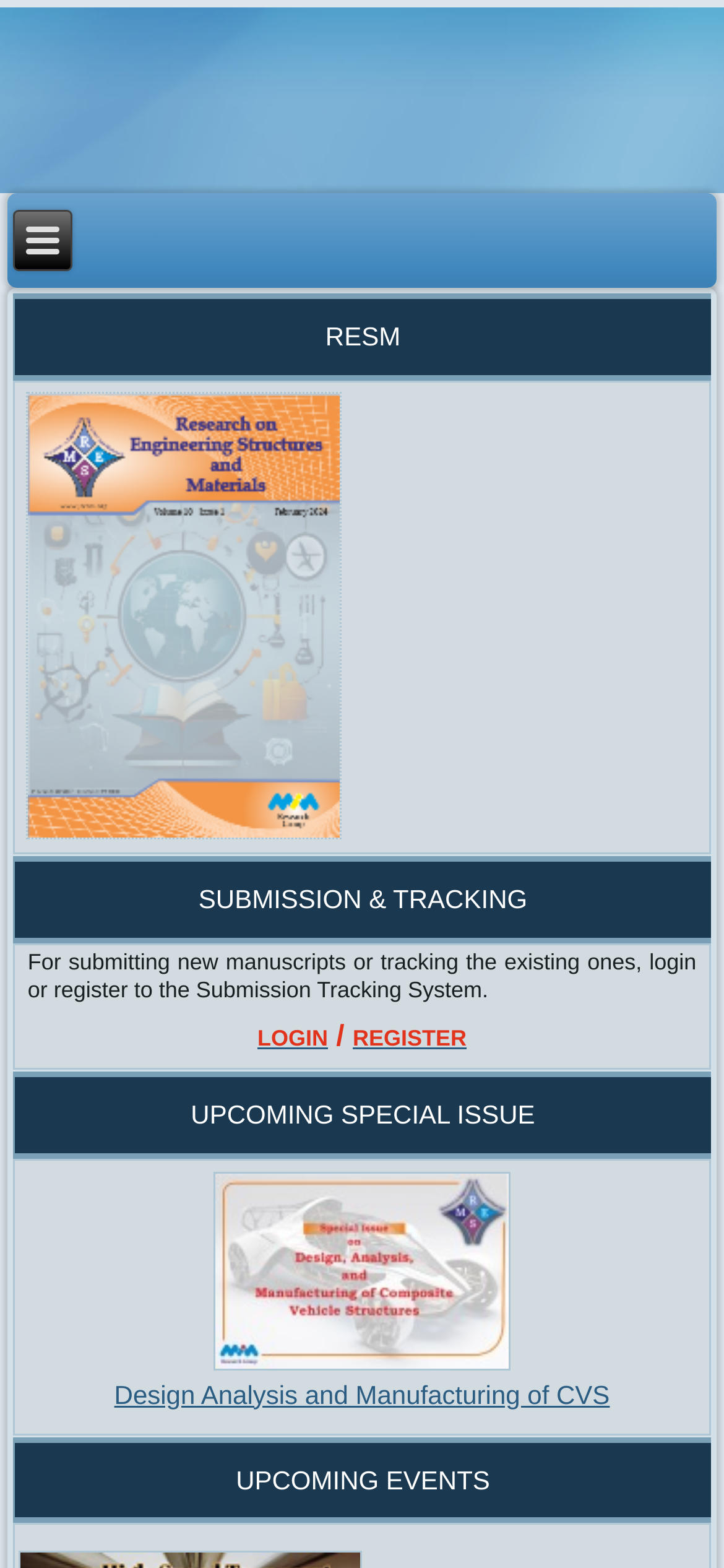Using the element description provided, determine the bounding box coordinates in the format (top-left x, top-left y, bottom-right x, bottom-right y). Ensure that all values are floating point numbers between 0 and 1. Element description: REGISTER

[0.487, 0.654, 0.644, 0.67]